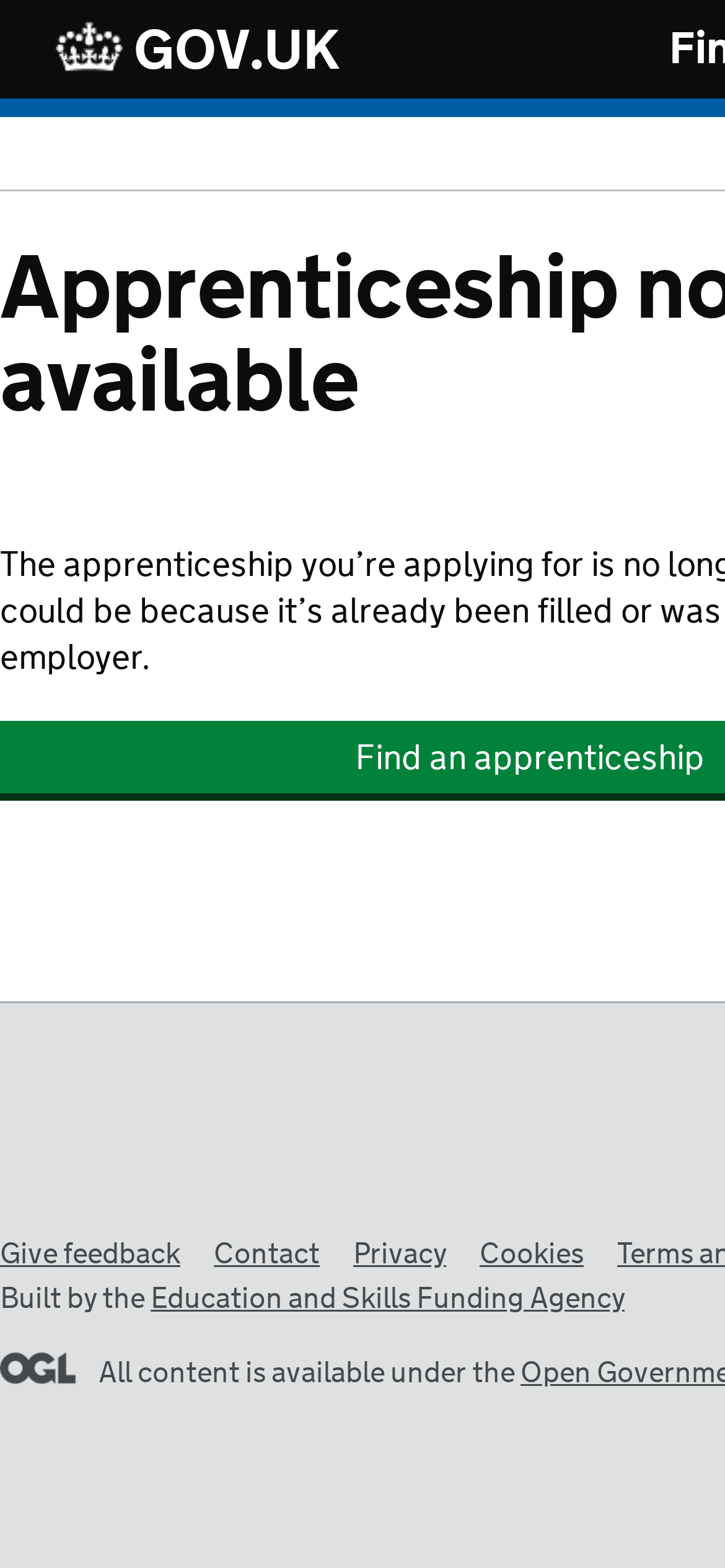What is the position of the 'GOV.UK' link?
Using the image as a reference, deliver a detailed and thorough answer to the question.

I looked at the bounding box coordinates of the 'GOV.UK' link, which are [0.077, 0.012, 0.469, 0.053]. The y1 coordinate is 0.012, which indicates that the link is located at the top of the webpage. The x1 coordinate is 0.077, which indicates that the link is located near the left side of the webpage.